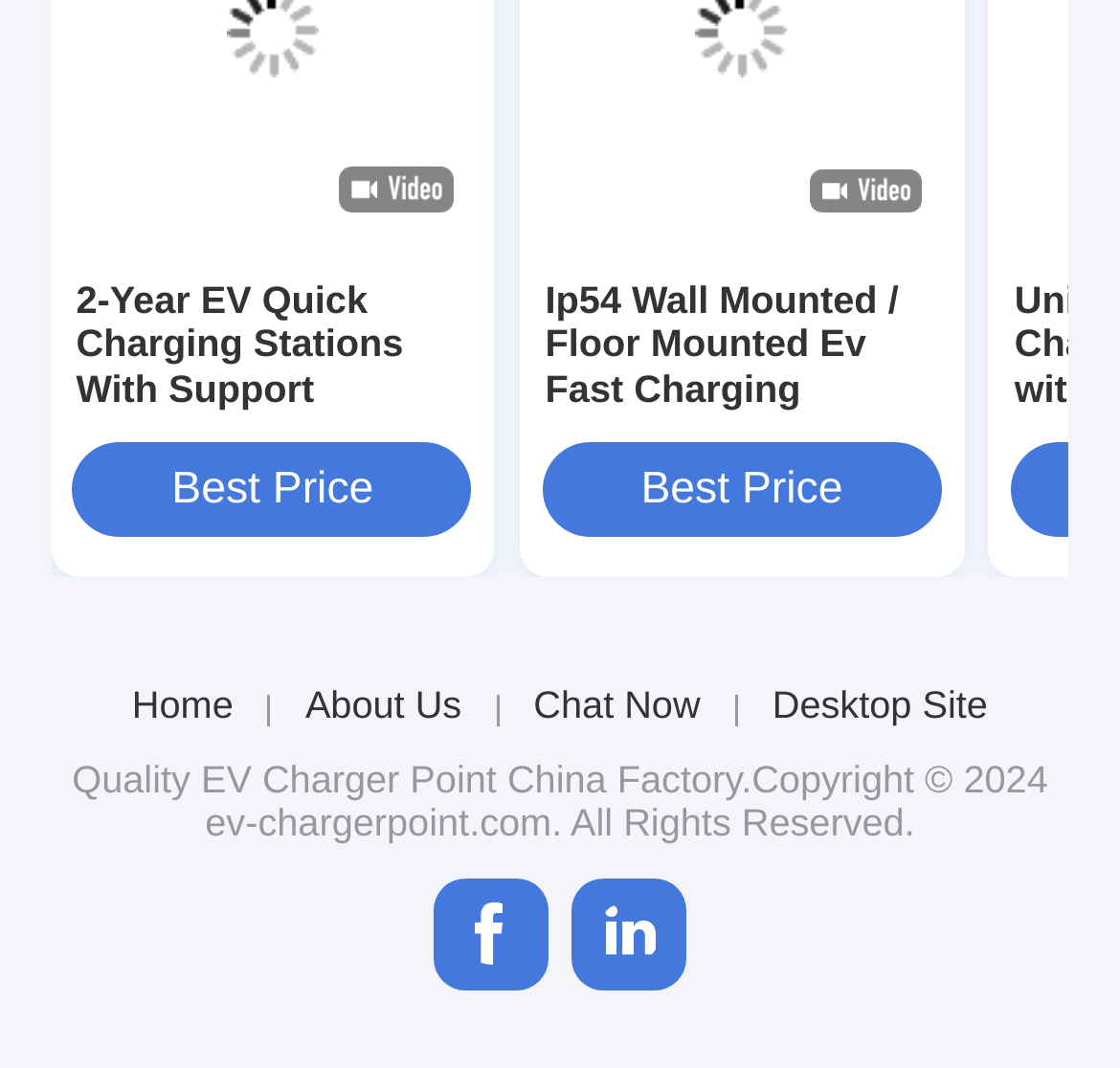Locate the bounding box coordinates of the region to be clicked to comply with the following instruction: "Chat with us". The coordinates must be four float numbers between 0 and 1, in the form [left, top, right, bottom].

[0.476, 0.64, 0.625, 0.681]